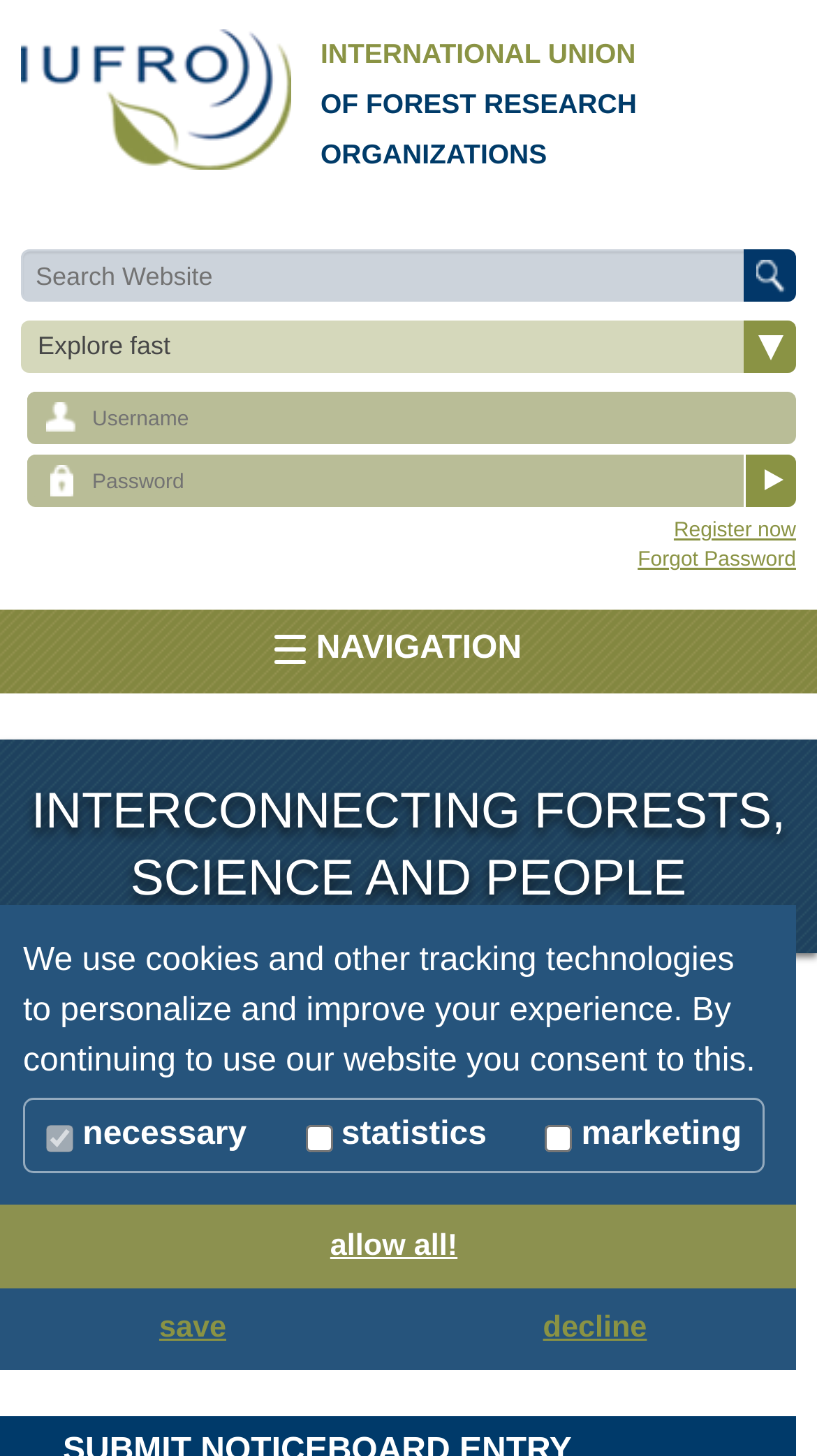Provide the bounding box coordinates, formatted as (top-left x, top-left y, bottom-right x, bottom-right y), with all values being floating point numbers between 0 and 1. Identify the bounding box of the UI element that matches the description: IUFRO Announcements

[0.268, 0.774, 0.593, 0.794]